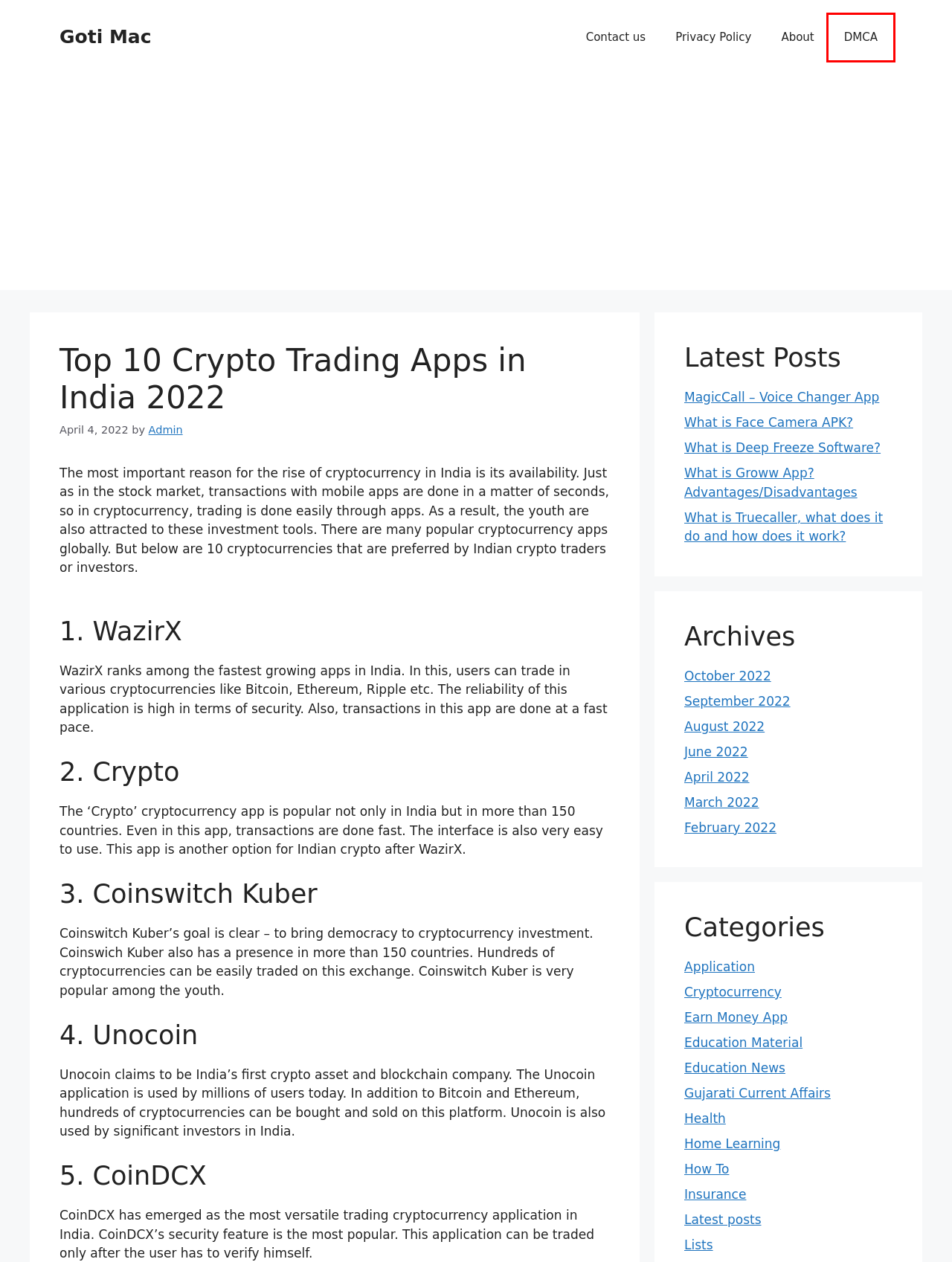You’re provided with a screenshot of a webpage that has a red bounding box around an element. Choose the best matching webpage description for the new page after clicking the element in the red box. The options are:
A. Education News – Goti Mac
B. How To – Goti Mac
C. Privacy Policy – Goti Mac
D. Application – Goti Mac
E. Earn Money App – Goti Mac
F. Latest posts – Goti Mac
G. April 2022 – Goti Mac
H. DMCA – Goti Mac

H